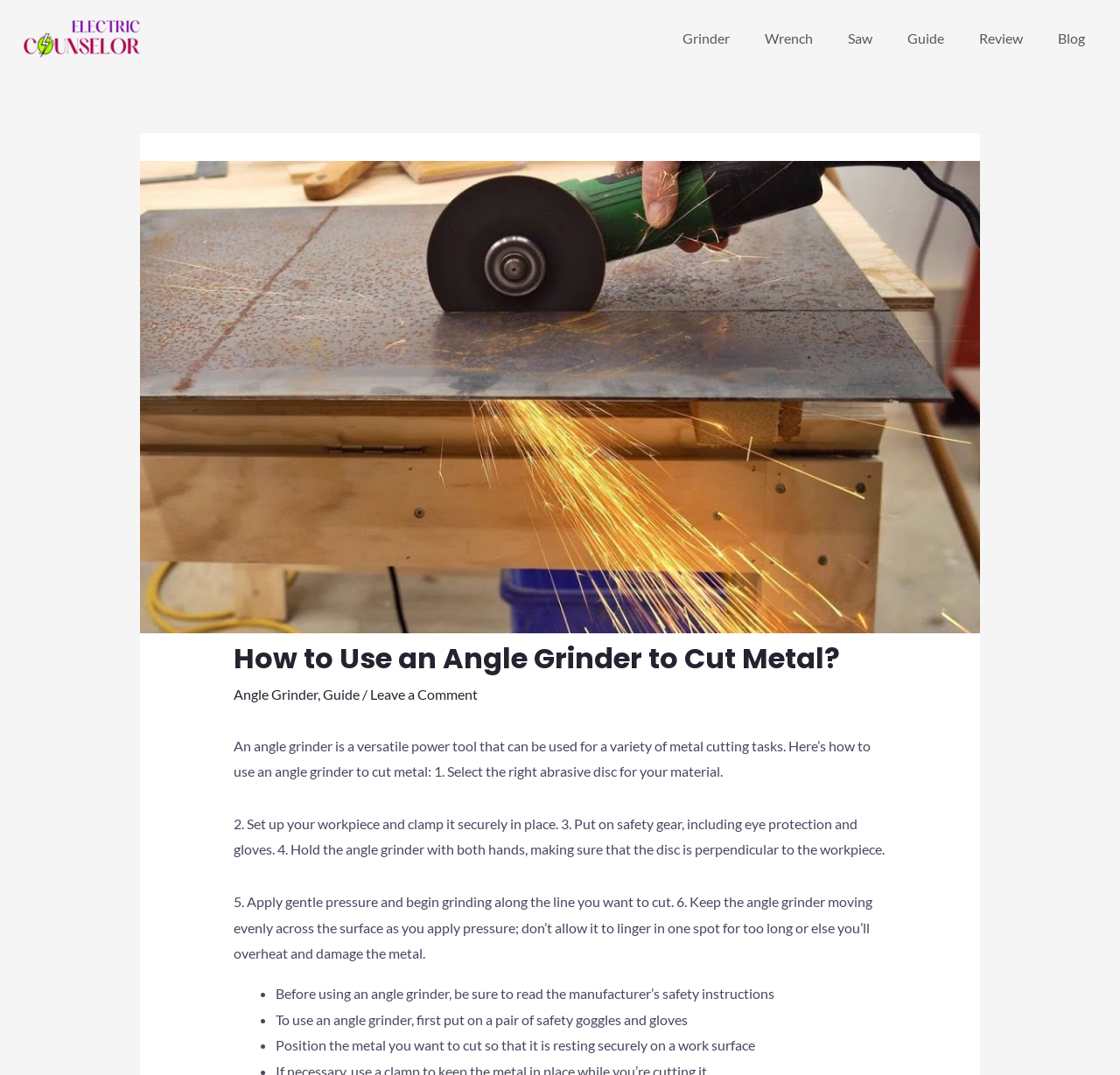Specify the bounding box coordinates of the area that needs to be clicked to achieve the following instruction: "Click the Grinder link".

[0.594, 0.017, 0.667, 0.055]